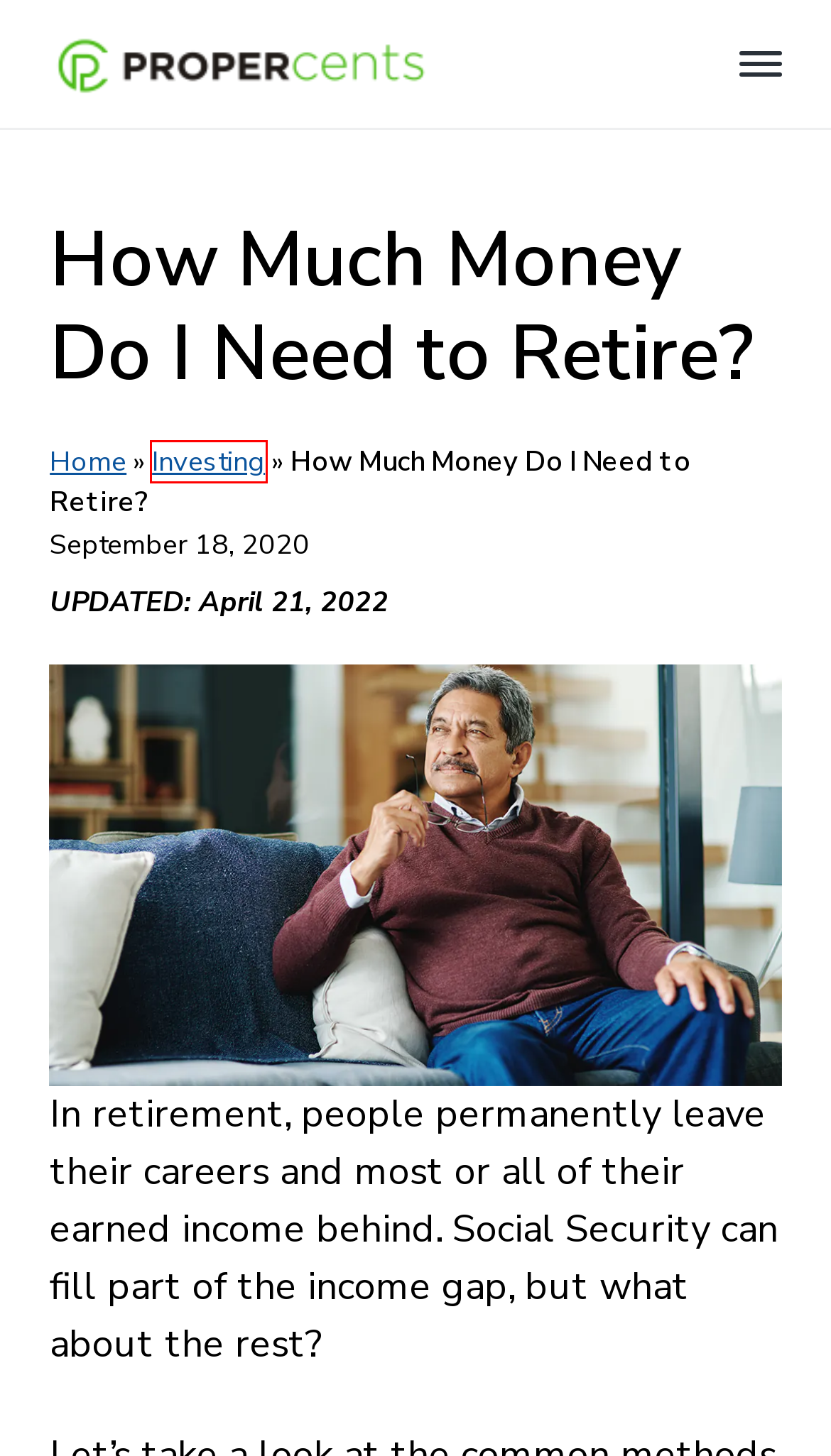Examine the screenshot of a webpage with a red rectangle bounding box. Select the most accurate webpage description that matches the new webpage after clicking the element within the bounding box. Here are the candidates:
A. Pay Off Debt and Finish Emergency Fund (Step 6) - Proper Cents
B. Take Control of Your Finances - Proper Cents
C. About Us - Proper Cents
D. Recommended Services - Proper Cents
E. Learn About Investing From the Experts - Proper Cents
F. Contact - Proper Cents
G. Make a Budget and Track Your Money (Step 2) - Proper Cents
H. The United States Social Security Administration | SSA

E